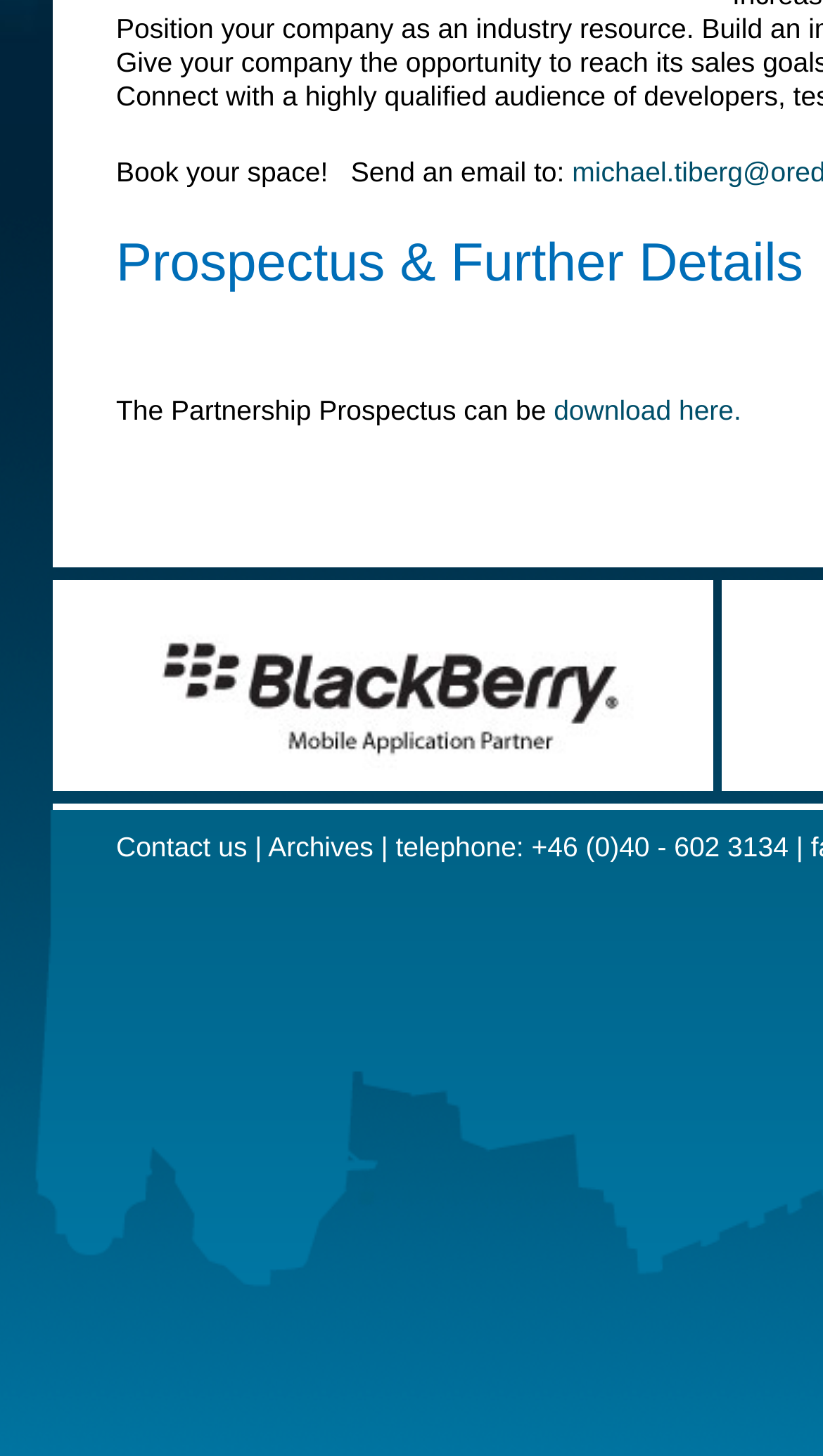What document can be downloaded from the webpage?
Please answer the question with as much detail as possible using the screenshot.

The webpage provides a link to download 'The Partnership Prospectus', which is likely a document containing information about partnership opportunities or details.